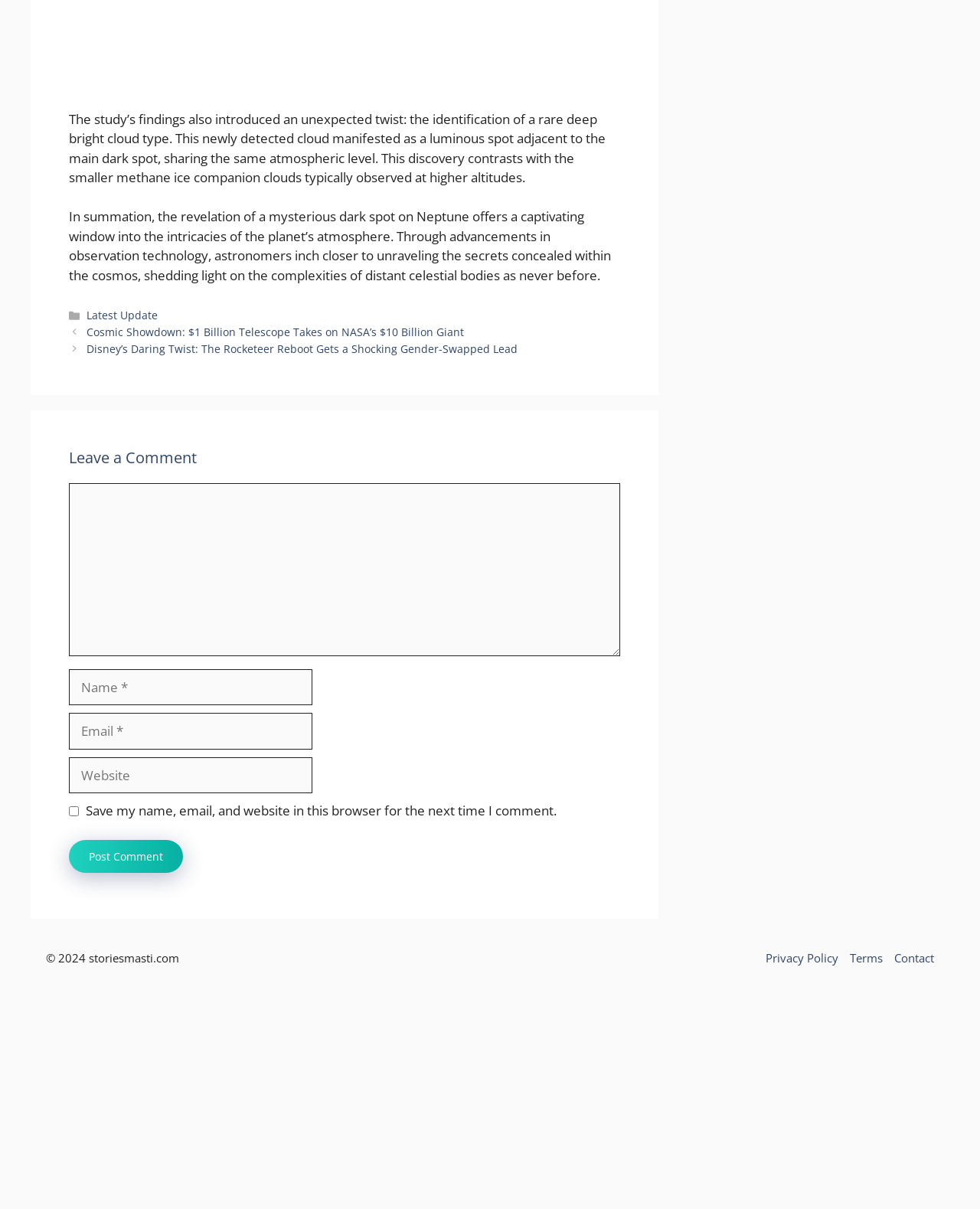Please provide a one-word or phrase answer to the question: 
What is the purpose of the checkbox in the 'Leave a Comment' section?

Save user information